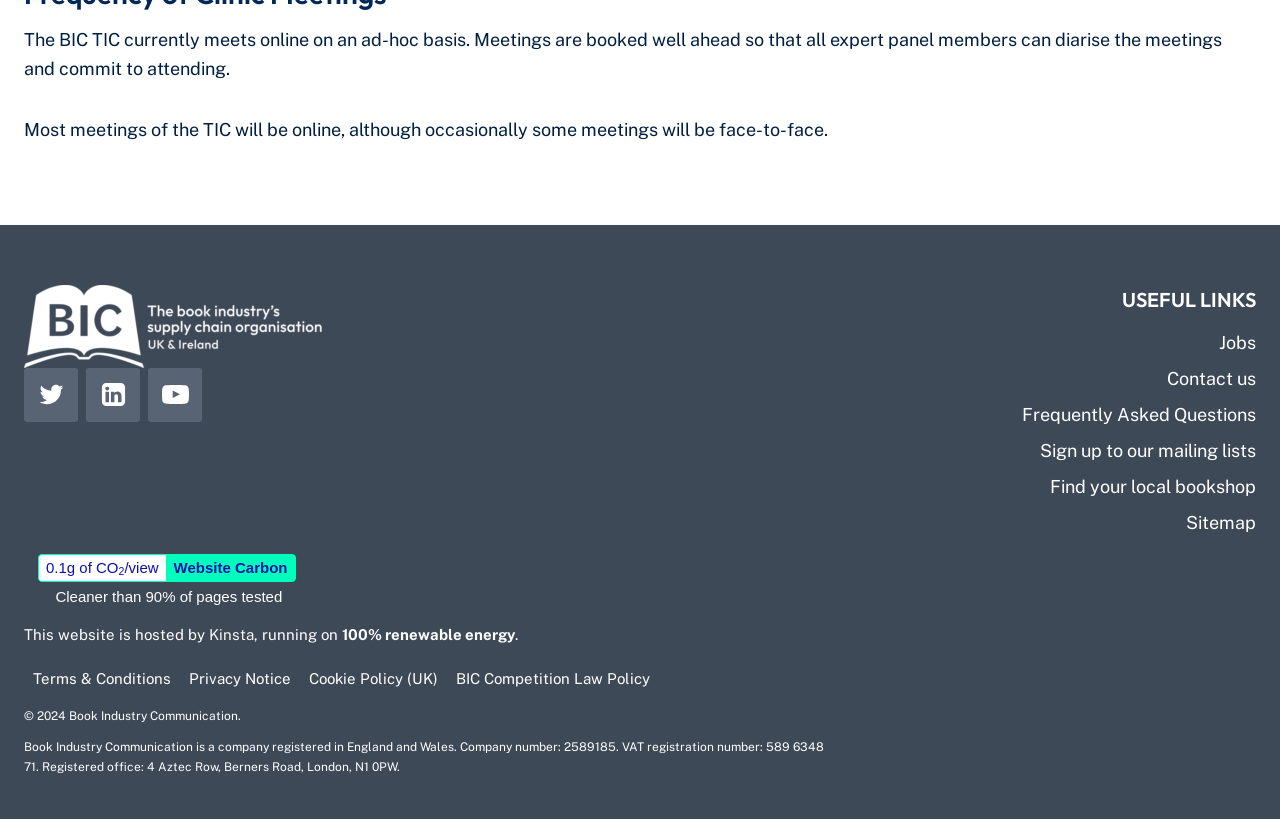Please reply to the following question with a single word or a short phrase:
What is the meeting format of the TIC?

Online and face-to-face